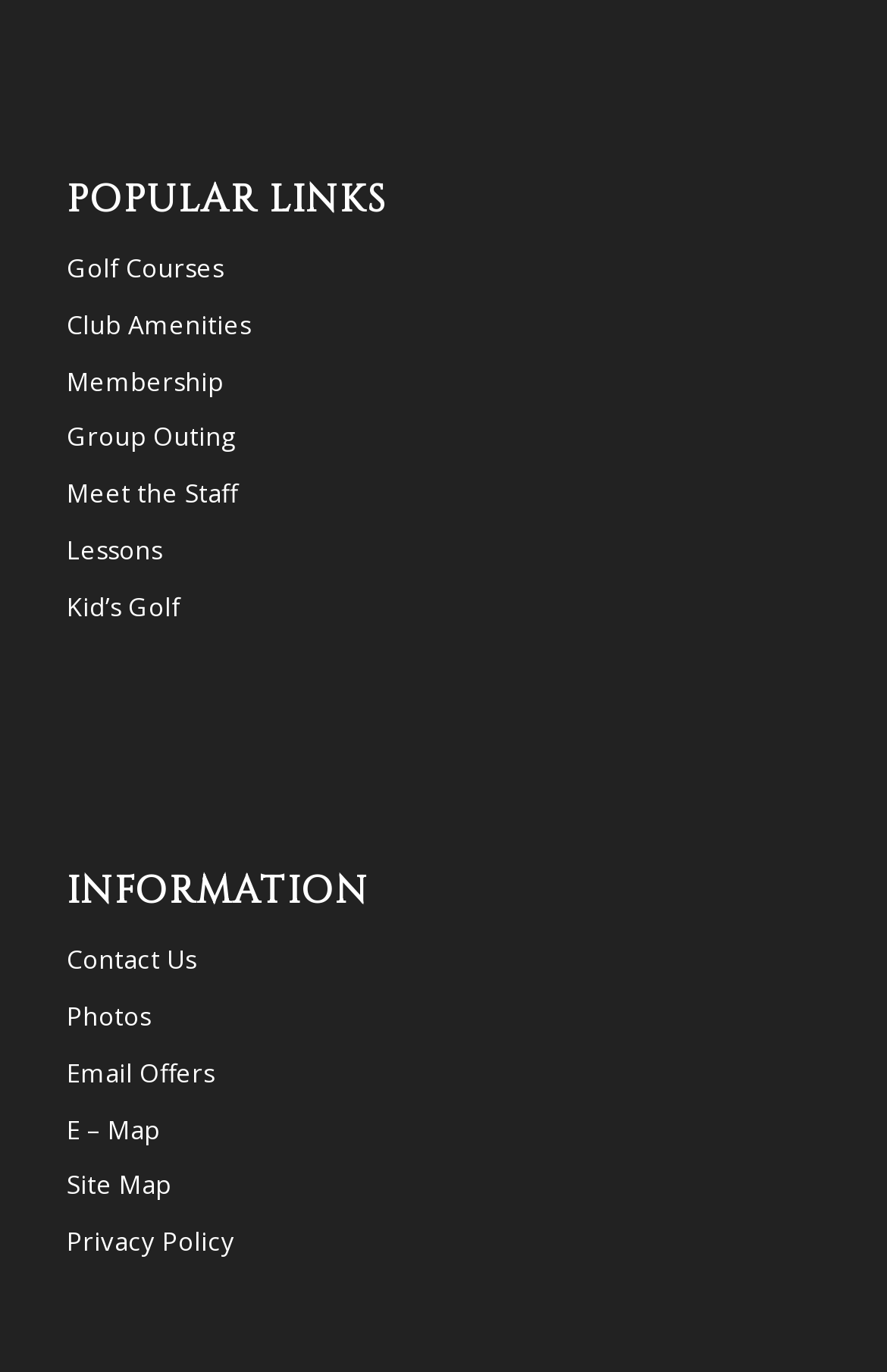Please determine the bounding box coordinates of the element to click in order to execute the following instruction: "Learn about club amenities". The coordinates should be four float numbers between 0 and 1, specified as [left, top, right, bottom].

[0.075, 0.176, 0.283, 0.201]